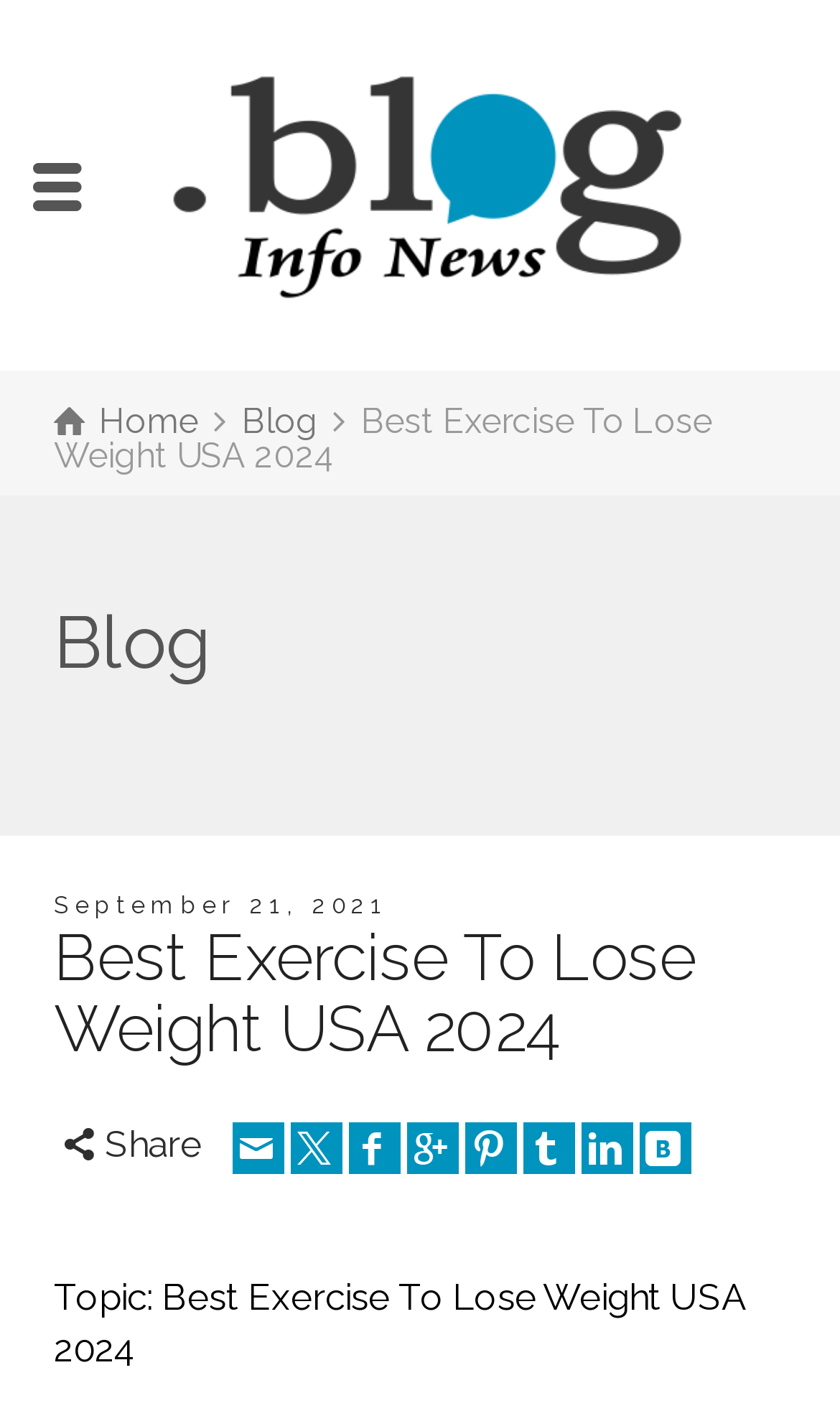From the webpage screenshot, predict the bounding box of the UI element that matches this description: "Tumblr".

[0.623, 0.792, 0.684, 0.828]